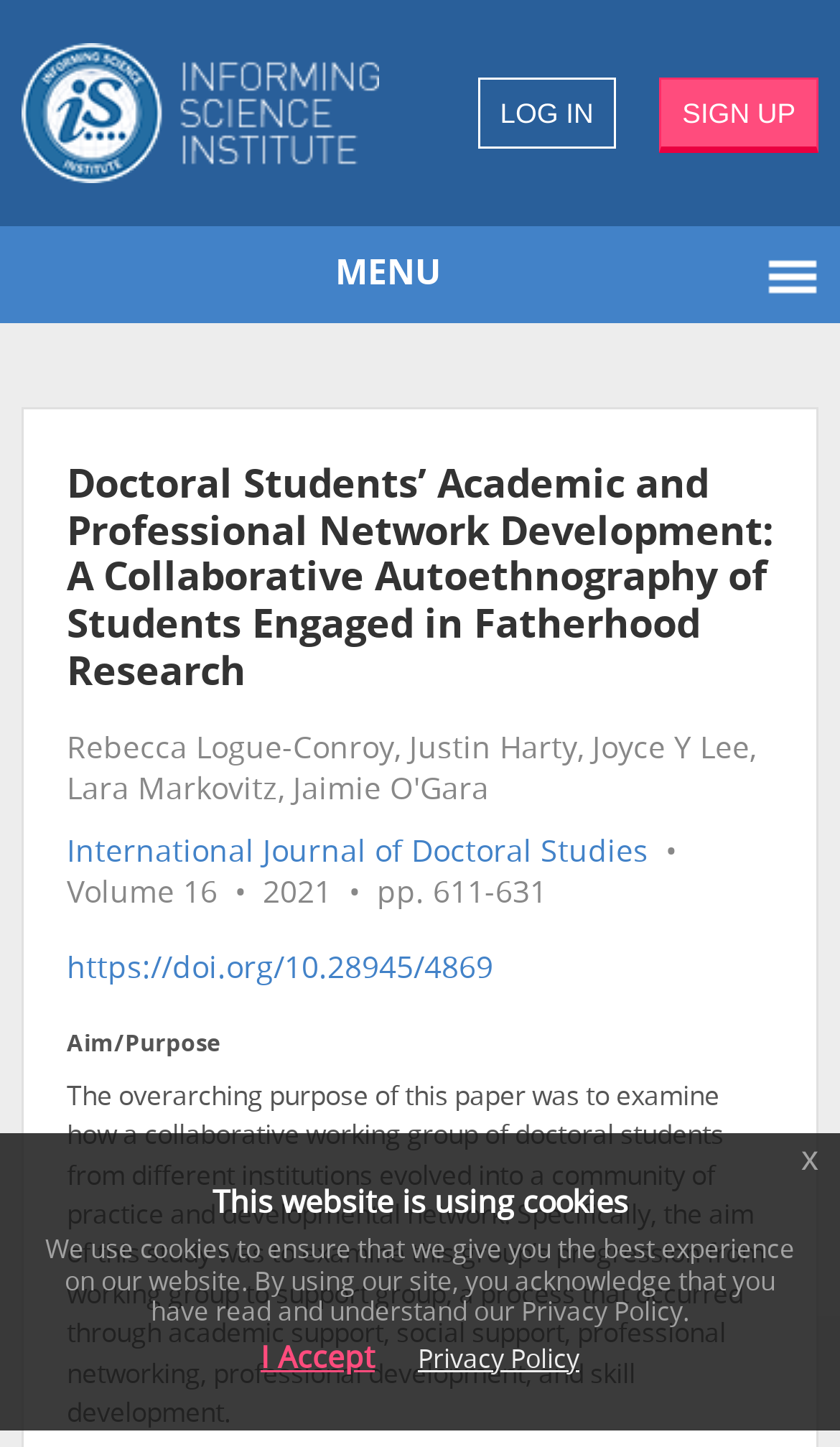Locate the bounding box coordinates of the area that needs to be clicked to fulfill the following instruction: "visit Informing Science Institute website". The coordinates should be in the format of four float numbers between 0 and 1, namely [left, top, right, bottom].

[0.026, 0.03, 0.474, 0.127]